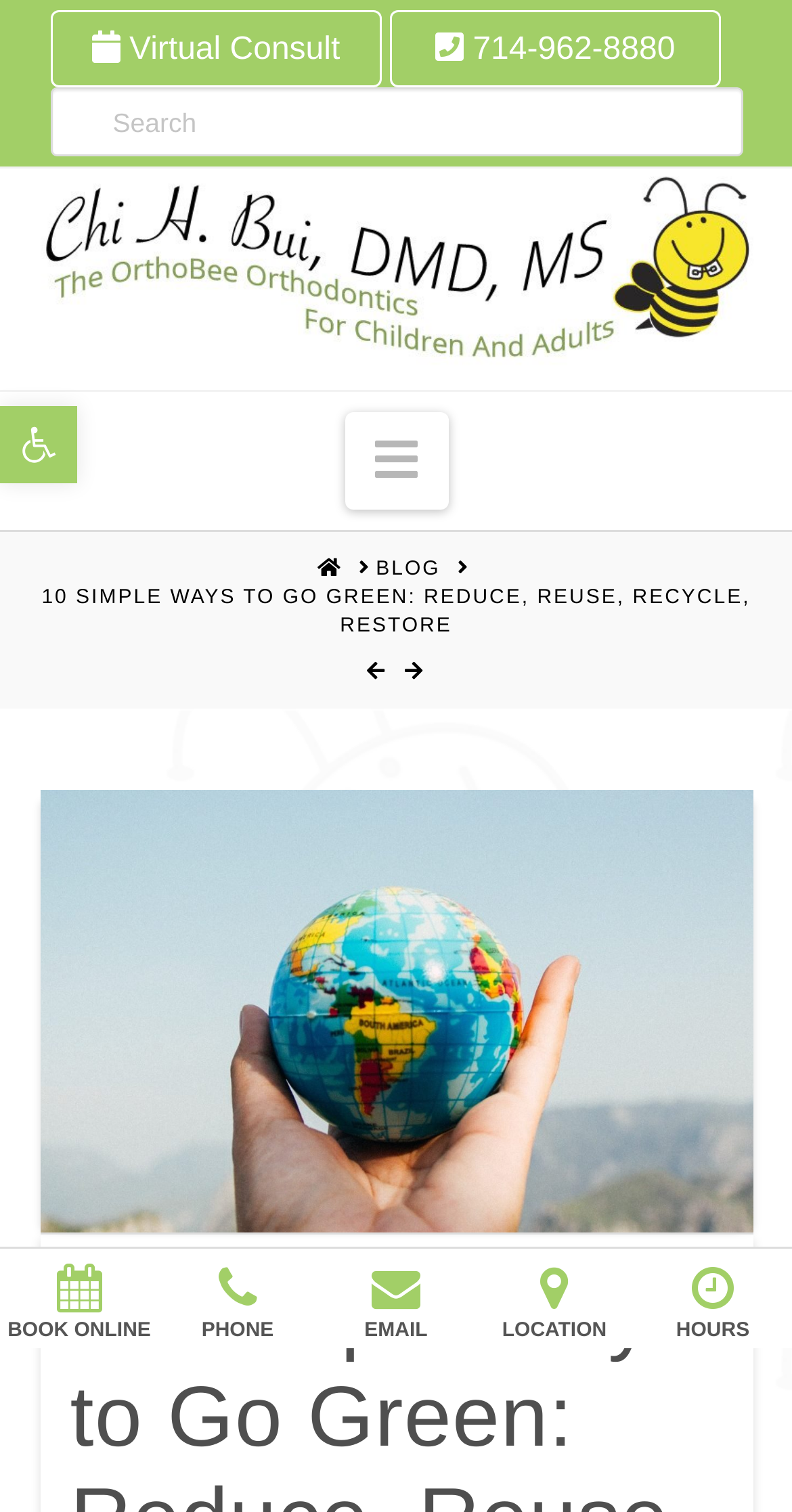What is the purpose of the button with the '' icon?
Can you provide an in-depth and detailed response to the question?

The button with the '' icon is a navigation button, which can be inferred from its description as 'Navigation' and its location on the webpage.